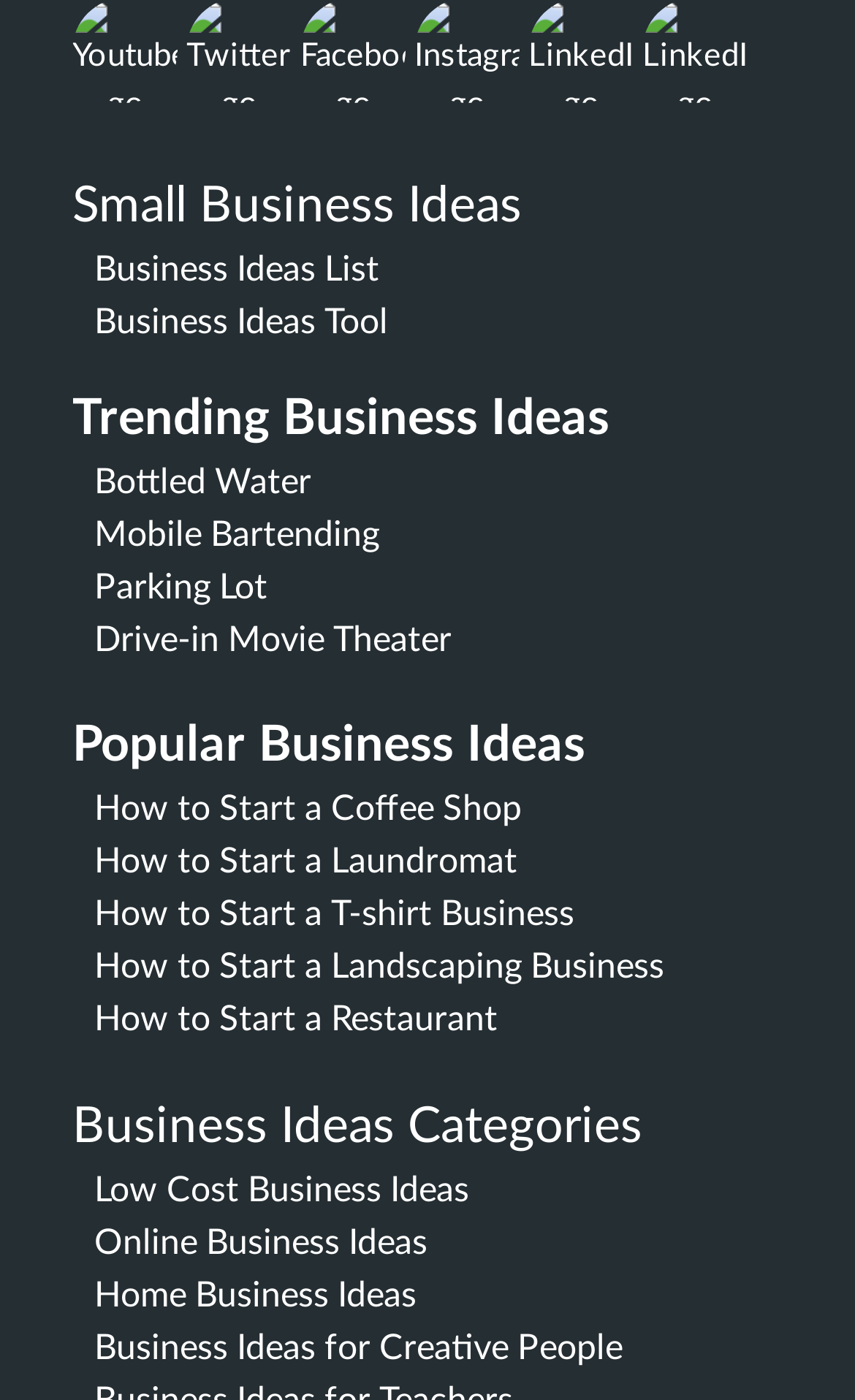Could you find the bounding box coordinates of the clickable area to complete this instruction: "Explore Business Ideas List"?

[0.111, 0.18, 0.444, 0.205]